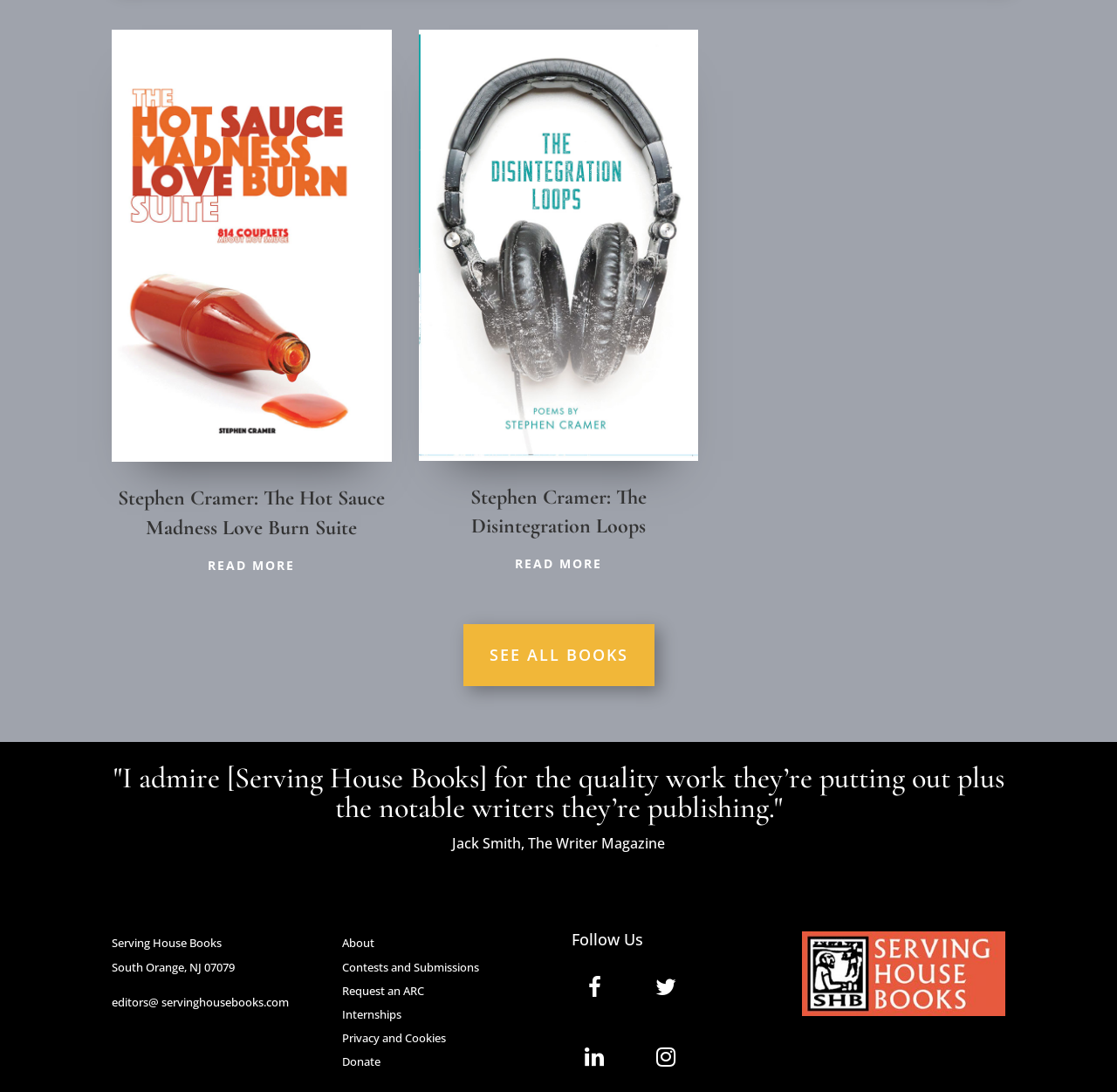Indicate the bounding box coordinates of the element that needs to be clicked to satisfy the following instruction: "See all books". The coordinates should be four float numbers between 0 and 1, i.e., [left, top, right, bottom].

[0.414, 0.572, 0.586, 0.628]